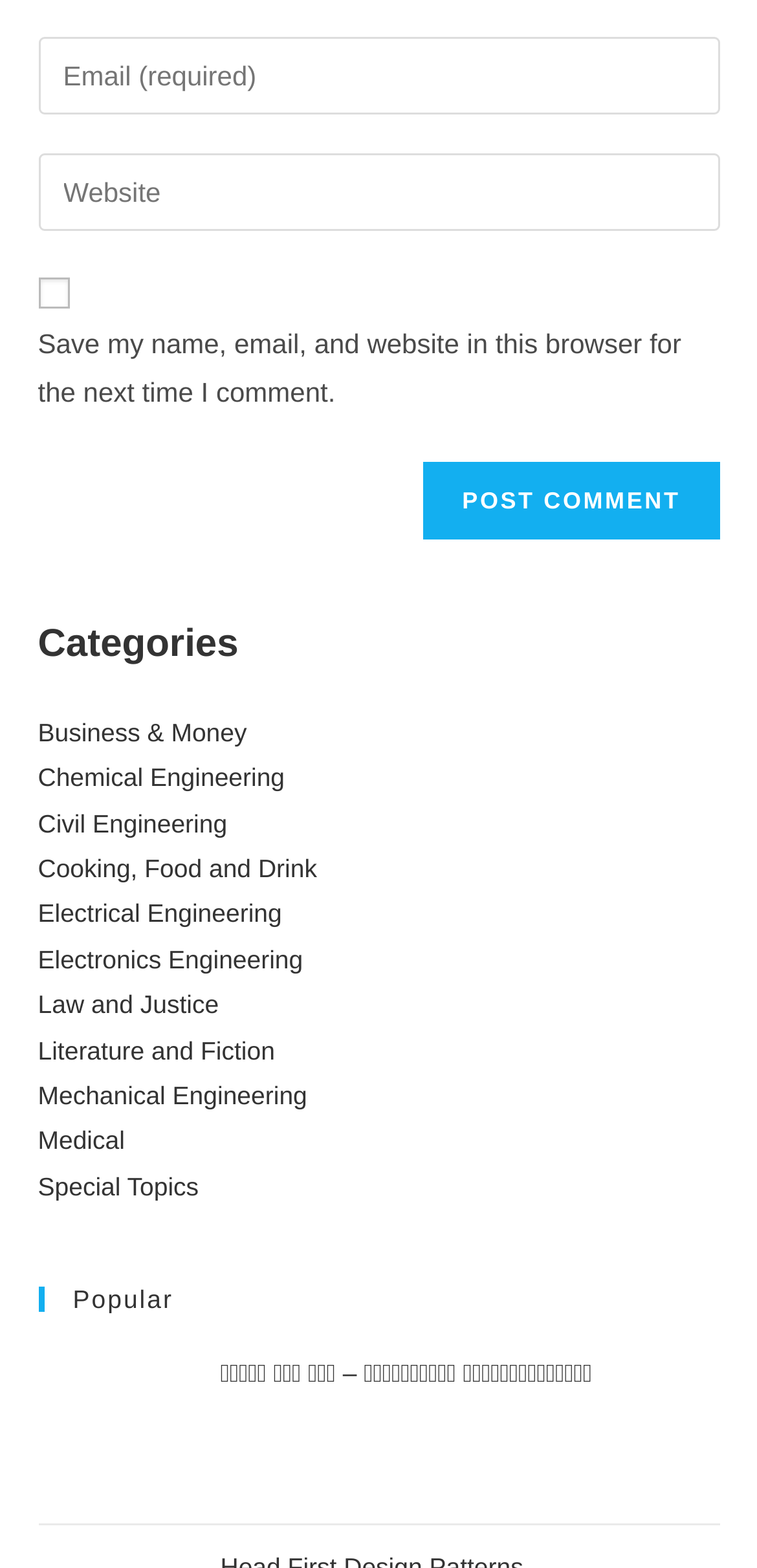What is the purpose of the textbox with the label 'Enter your email address to comment'?
Using the information presented in the image, please offer a detailed response to the question.

I examined the textbox element with the label 'Enter your email address to comment' and inferred that its purpose is to allow users to enter their email address in order to comment.